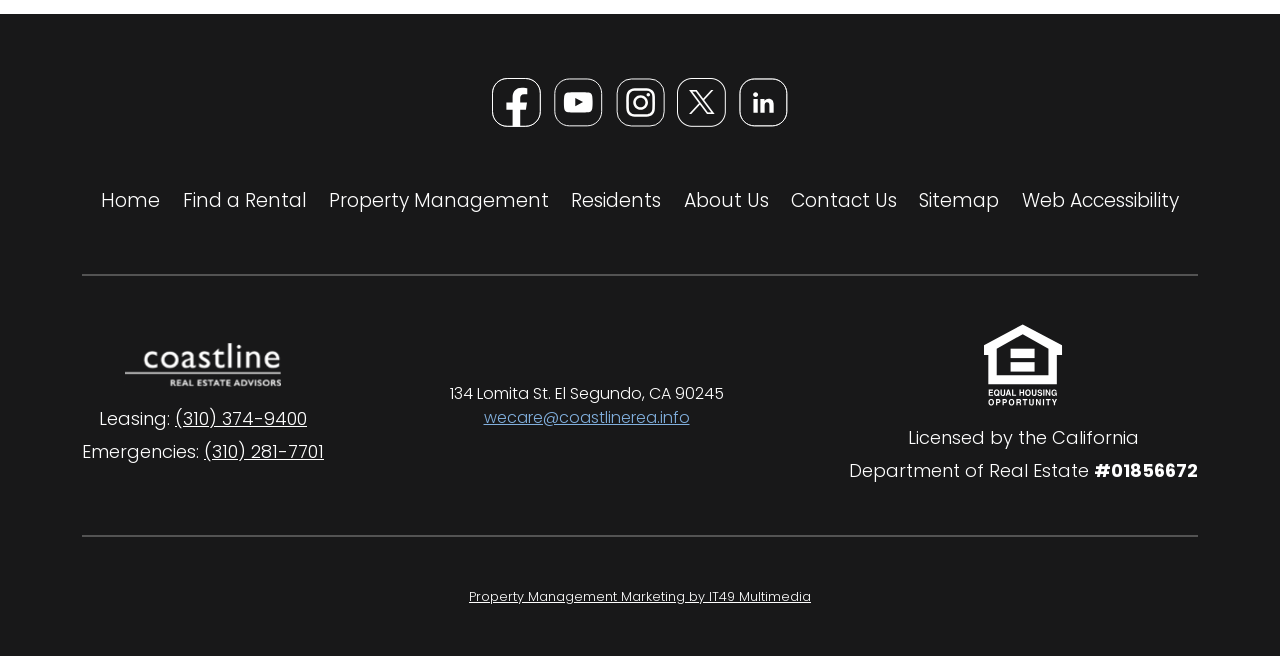Examine the image and give a thorough answer to the following question:
How many social media links are there?

I counted the number of social media links at the top of the webpage, which are Facebook, YouTube, Instagram, Twitter, and LinkedIn, totaling 5 links.